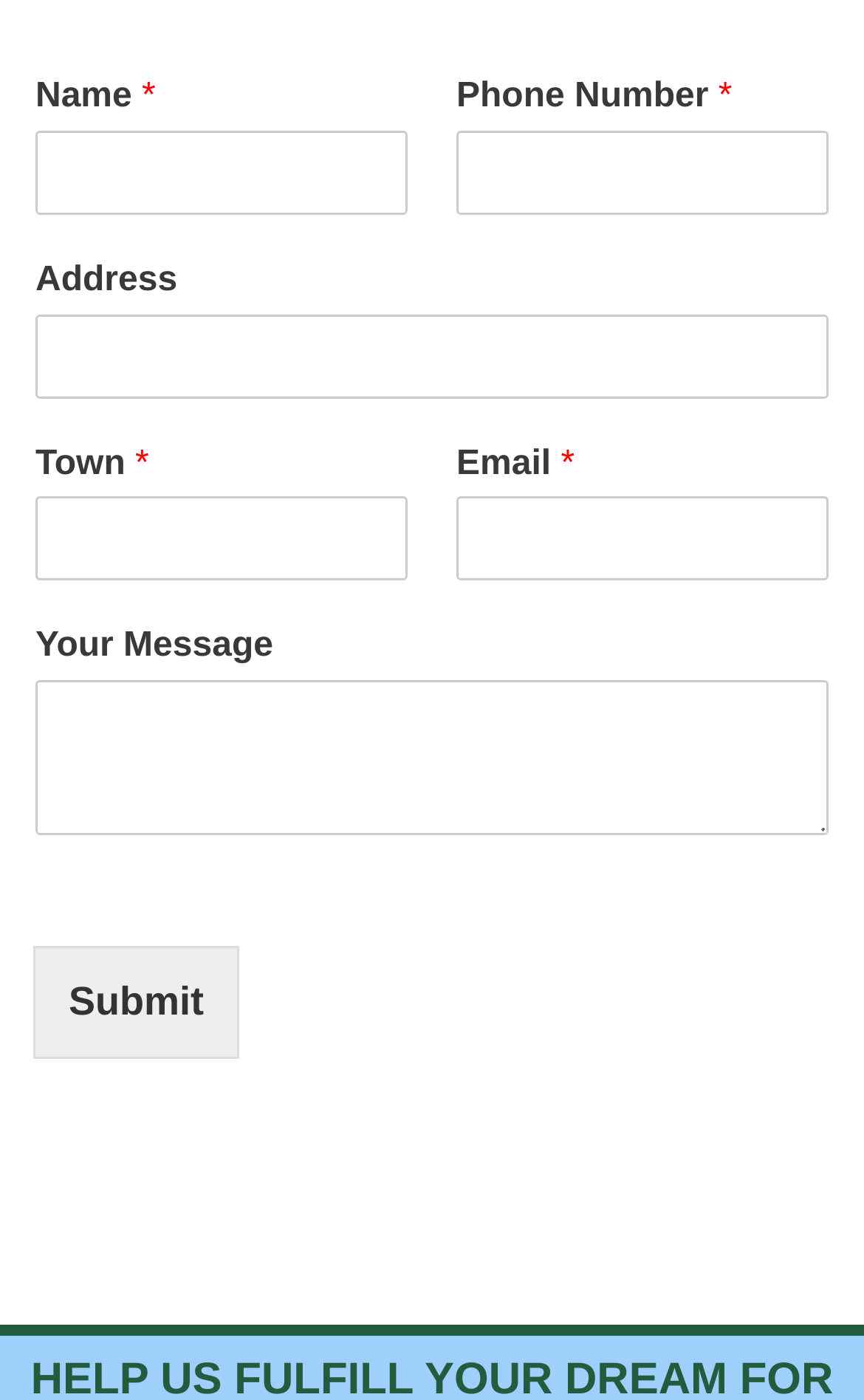How many fields are required in the form?
Please use the image to provide a one-word or short phrase answer.

4